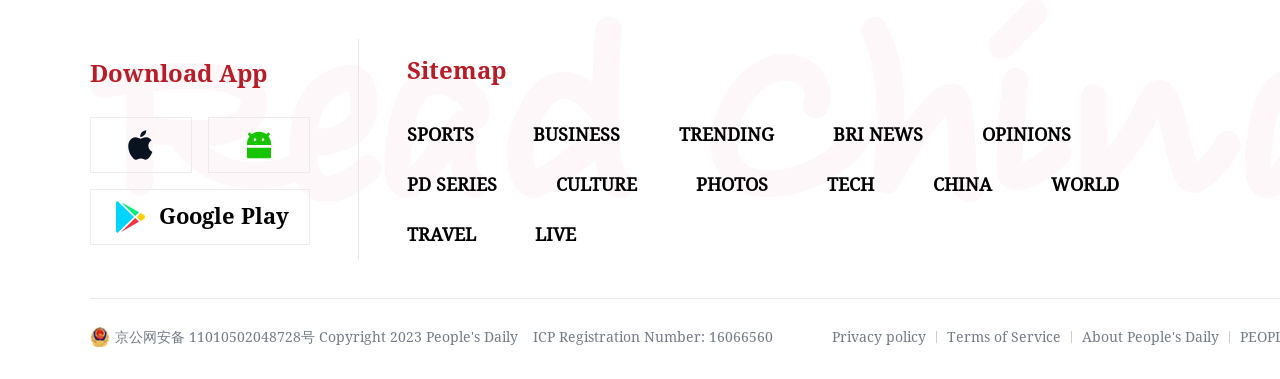Please specify the bounding box coordinates of the element that should be clicked to execute the given instruction: 'Download the app'. Ensure the coordinates are four float numbers between 0 and 1, expressed as [left, top, right, bottom].

[0.07, 0.157, 0.209, 0.231]